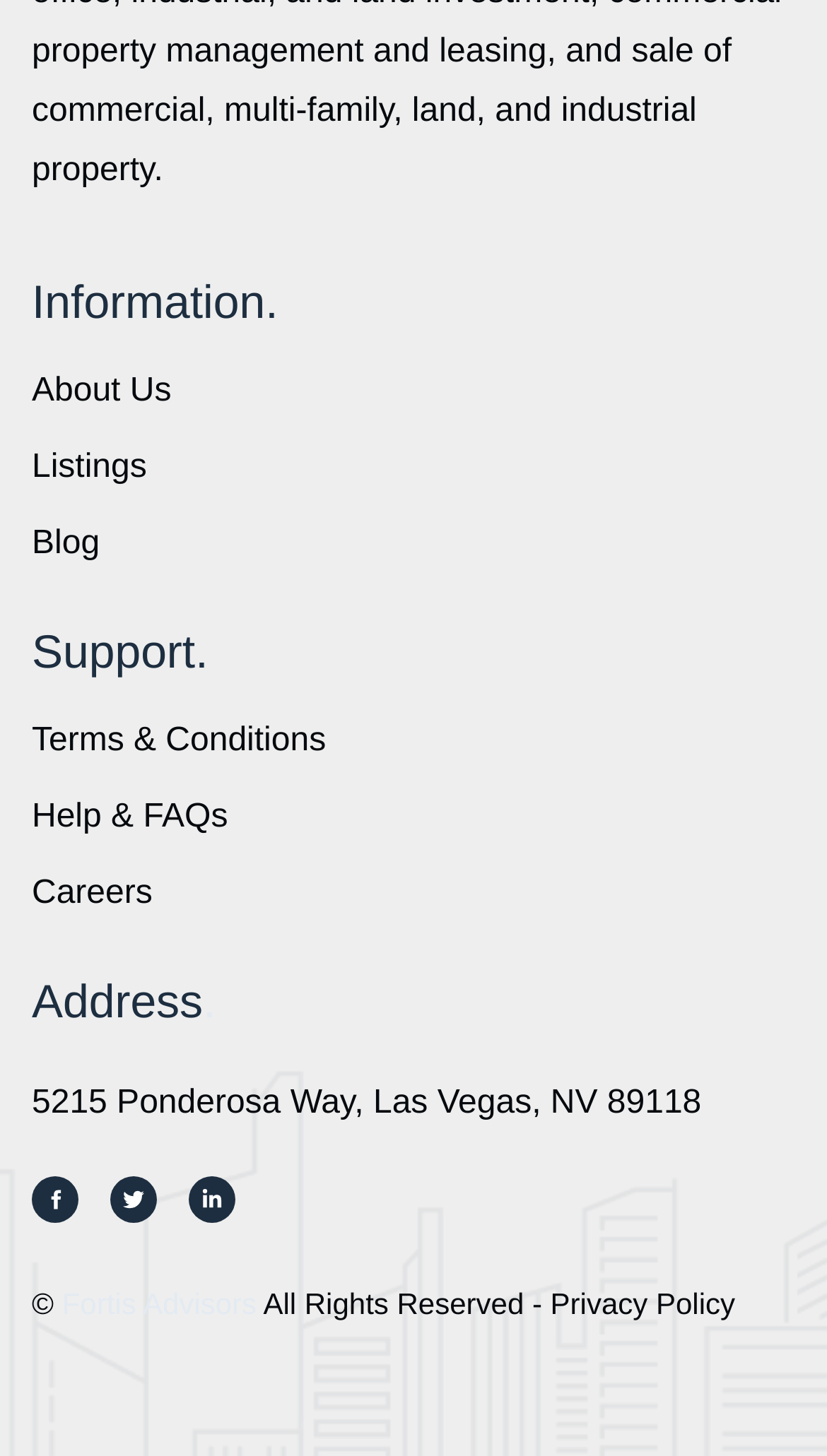Bounding box coordinates are to be given in the format (top-left x, top-left y, bottom-right x, bottom-right y). All values must be floating point numbers between 0 and 1. Provide the bounding box coordinate for the UI element described as: title="like this post"

None